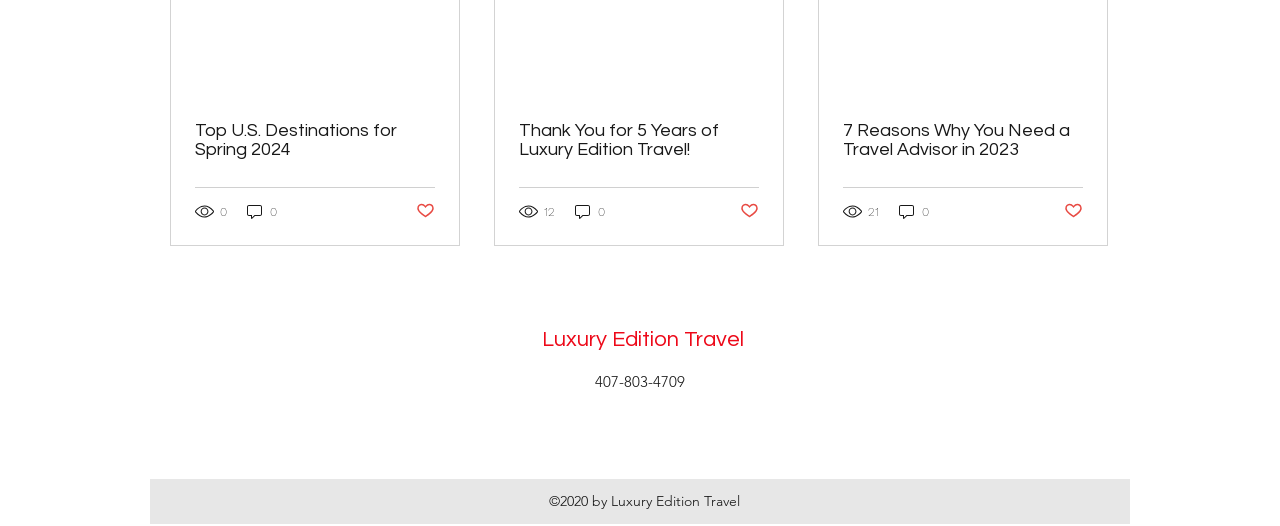Highlight the bounding box of the UI element that corresponds to this description: "0".

[0.191, 0.385, 0.218, 0.421]